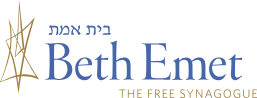Explain the content of the image in detail.

The image features the logo of Beth Emet, a free synagogue, prominently displayed at the center. The logo combines Hebrew and English text, with the Hebrew letters forming the top part, which translate to "House of Truth." Below this is the name "Beth Emet" rendered in elegant blue typography, and beneath it is the phrase "THE FREE SYNAGOGUE," indicating the synagogue's inclusive and accessible nature. The design is notable for its clean and modern aesthetic, reflecting the community's values and commitment to Jewish traditions. The logo serves as a welcoming symbol for both members and visitors alike.